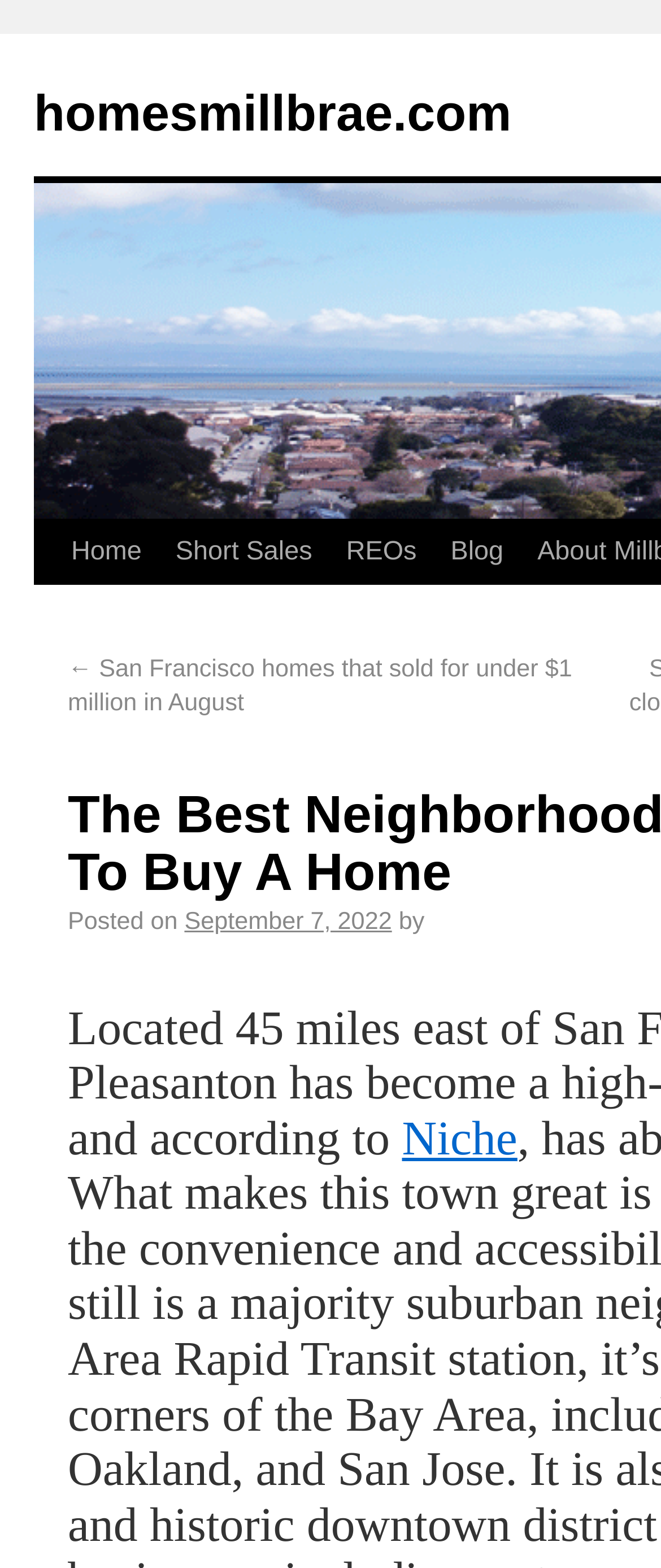What is the date of the latest article?
Look at the webpage screenshot and answer the question with a detailed explanation.

I looked for the link element with a date format and found the text 'September 7, 2022' which is likely to be the date of the latest article.